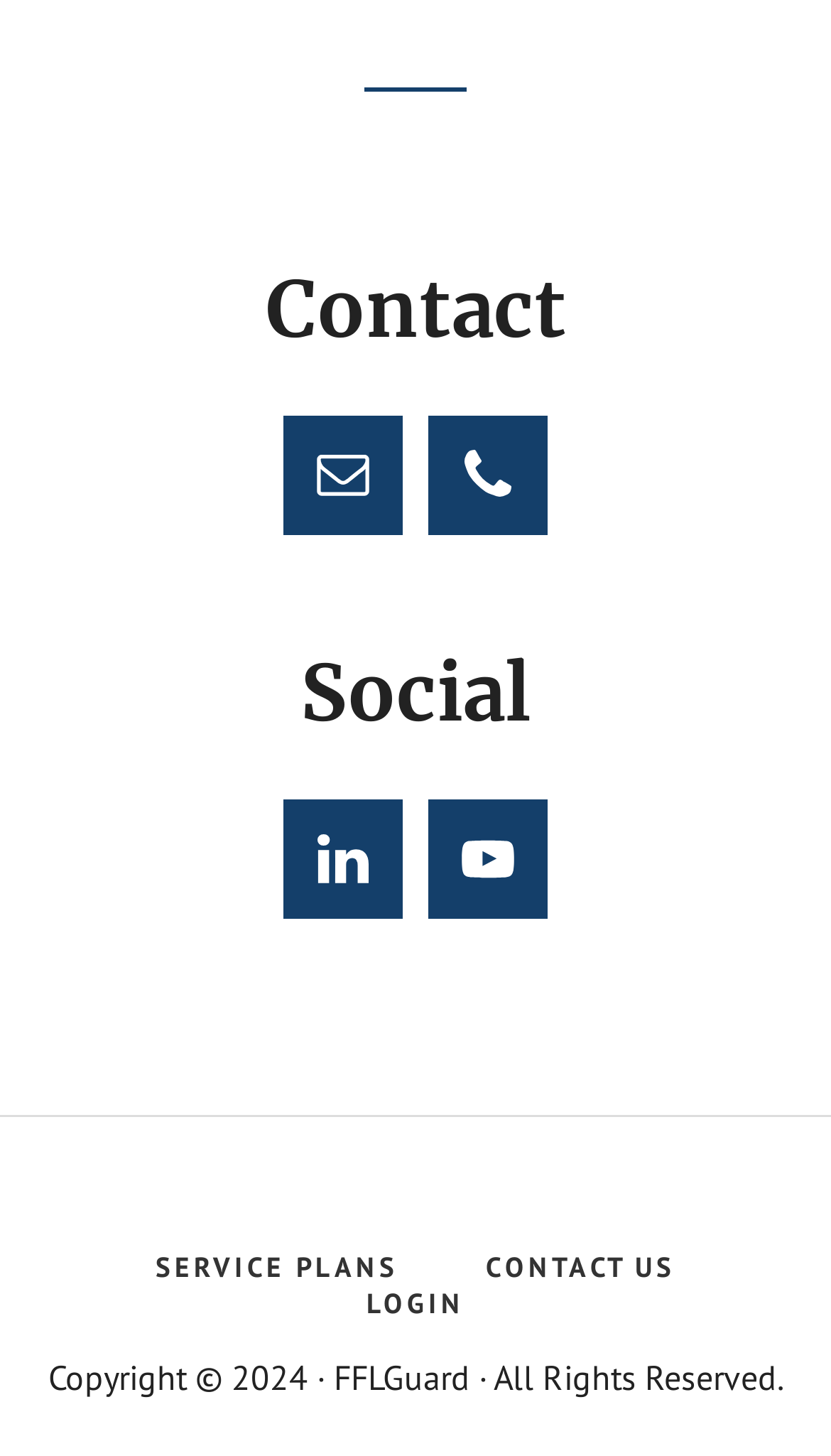Please analyze the image and give a detailed answer to the question:
What is the copyright year?

I found a StaticText element with the text 'Copyright © 2024 · FFLGuard · All Rights Reserved.' which indicates the copyright year is 2024.